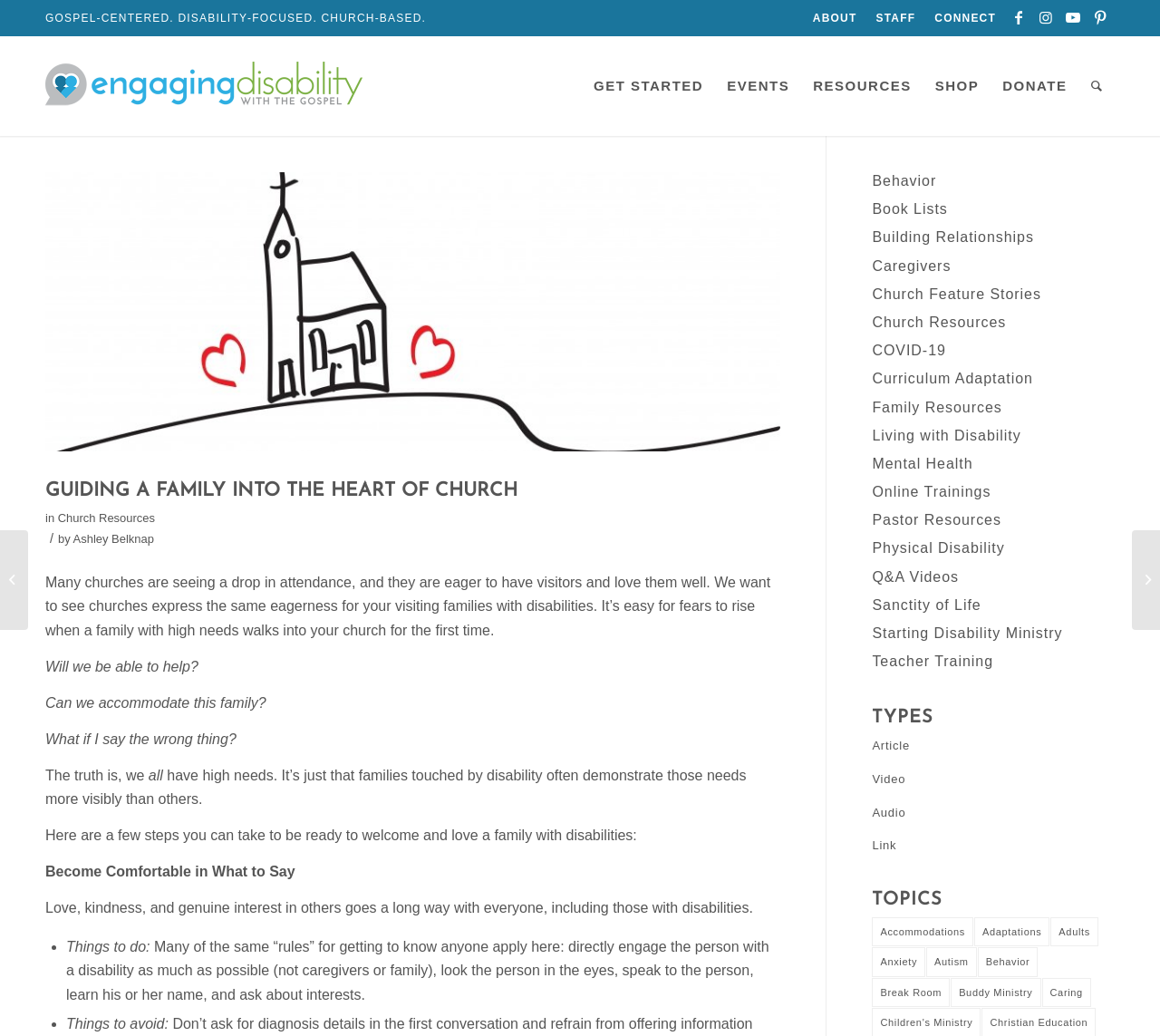Please locate the bounding box coordinates of the element that should be clicked to achieve the given instruction: "Click on the 'GET STARTED' button".

[0.502, 0.035, 0.617, 0.131]